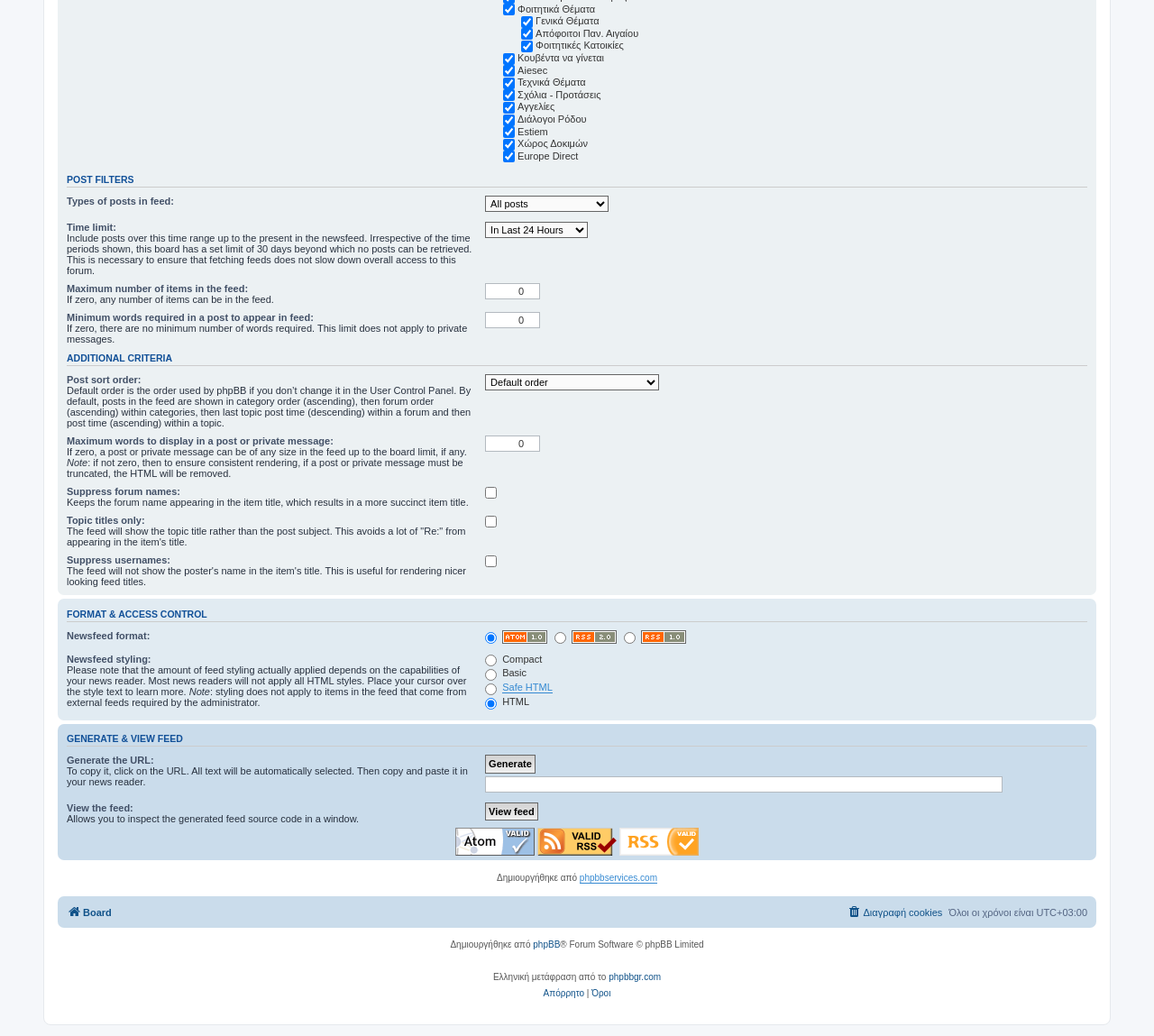Using floating point numbers between 0 and 1, provide the bounding box coordinates in the format (top-left x, top-left y, bottom-right x, bottom-right y). Locate the UI element described here: About us

None